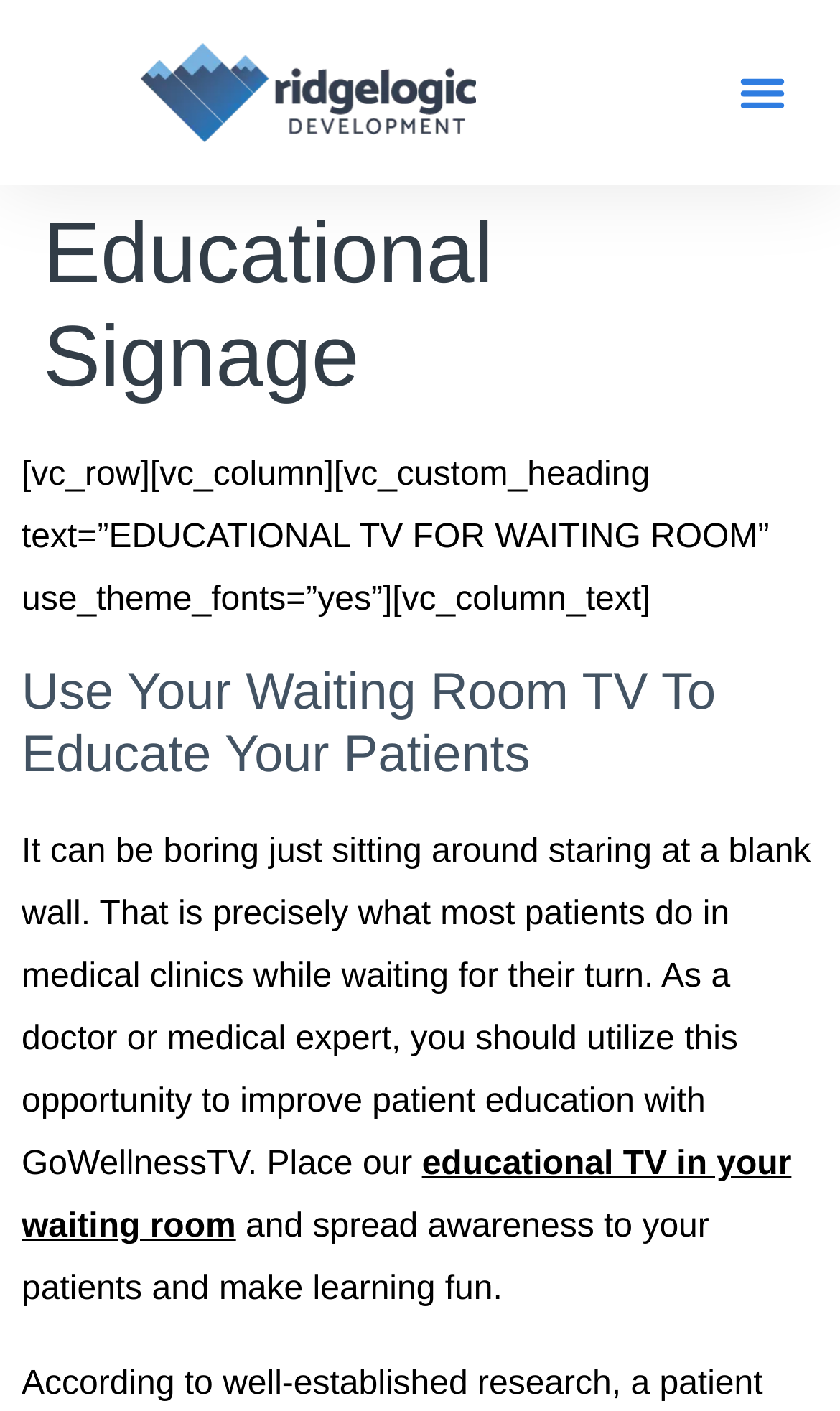What can be placed in a waiting room? Look at the image and give a one-word or short phrase answer.

Educational TV